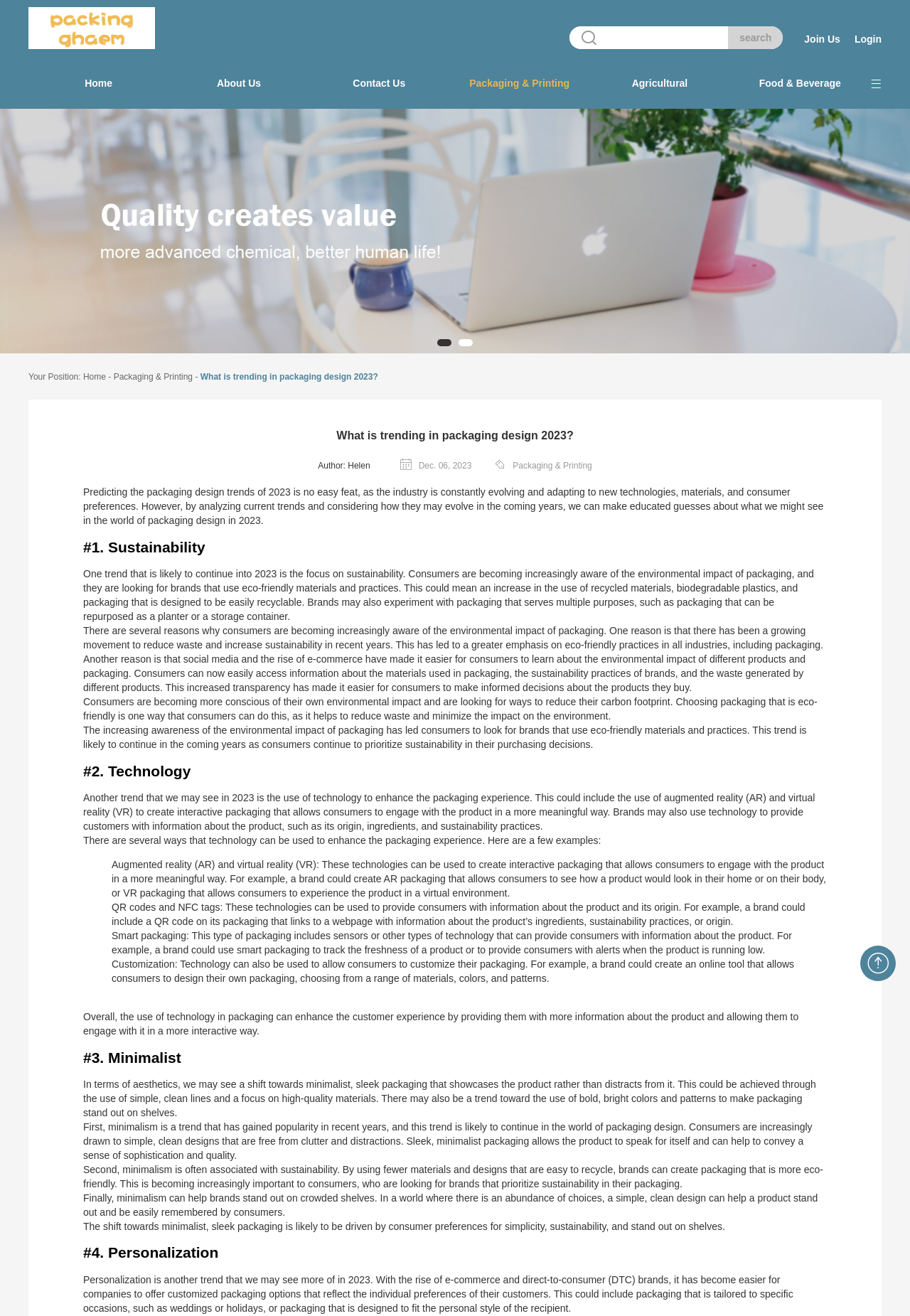Describe every aspect of the webpage in a detailed manner.

This webpage is about trending packaging design in 2023. At the top, there is a navigation bar with links to "Submit a Guest Post", "Join Us", "Login", and a search bar. Below the navigation bar, there is a large banner with a call-to-action to submit a guest post.

The main content of the webpage is divided into sections, each with a heading and a brief description. The first section is an introduction to the topic, followed by four sections that discuss different trends in packaging design: sustainability, technology, minimalist, and personalization.

In the sustainability section, there is a heading "#1. Sustainability" and a brief description of the trend. Below the description, there are several paragraphs of text that discuss the reasons behind the trend, including consumer awareness of environmental impact and the increasing importance of eco-friendly practices.

The technology section has a heading "#2. Technology" and a brief description of the trend. Below the description, there are several paragraphs of text that discuss how technology can be used to enhance the packaging experience, including the use of augmented reality, virtual reality, QR codes, and smart packaging.

The minimalist section has a heading "#3. Minimalist" and a brief description of the trend. Below the description, there are several paragraphs of text that discuss the reasons behind the trend, including consumer preferences for simplicity, sustainability, and standing out on shelves.

The personalization section has a heading "#4. Personalization" and a brief description of the trend. Below the description, there is a paragraph of text that discusses how personalization can be achieved through customized packaging options that reflect individual preferences.

Throughout the webpage, there are several links to related topics, such as "Home", "About Us", "Contact Us", and "Packaging & Printing". There is also a link to the author of the article, "Helen", and a date stamp "Dec. 06, 2023".